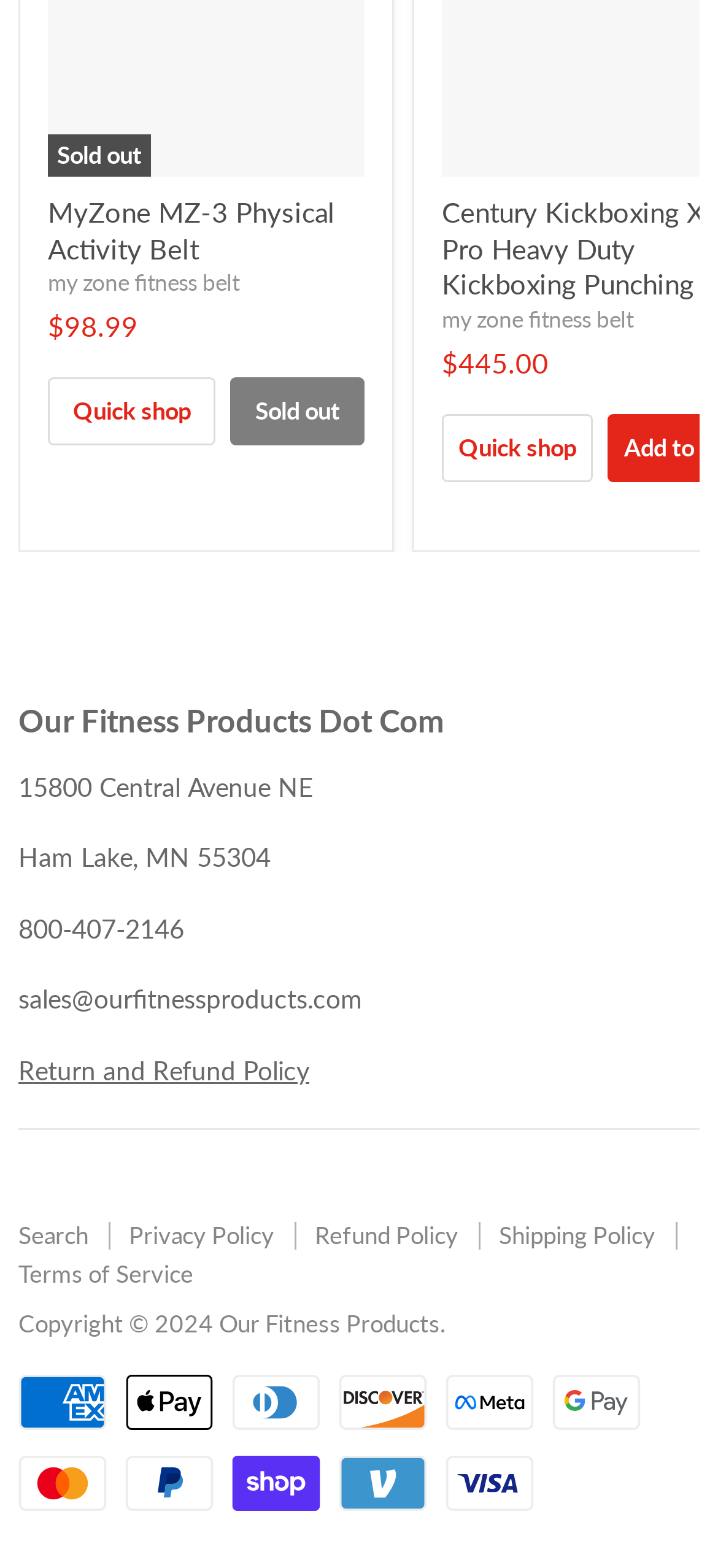Locate the bounding box coordinates of the UI element described by: "MyZone MZ-3 Physical Activity Belt". The bounding box coordinates should consist of four float numbers between 0 and 1, i.e., [left, top, right, bottom].

[0.067, 0.124, 0.467, 0.169]